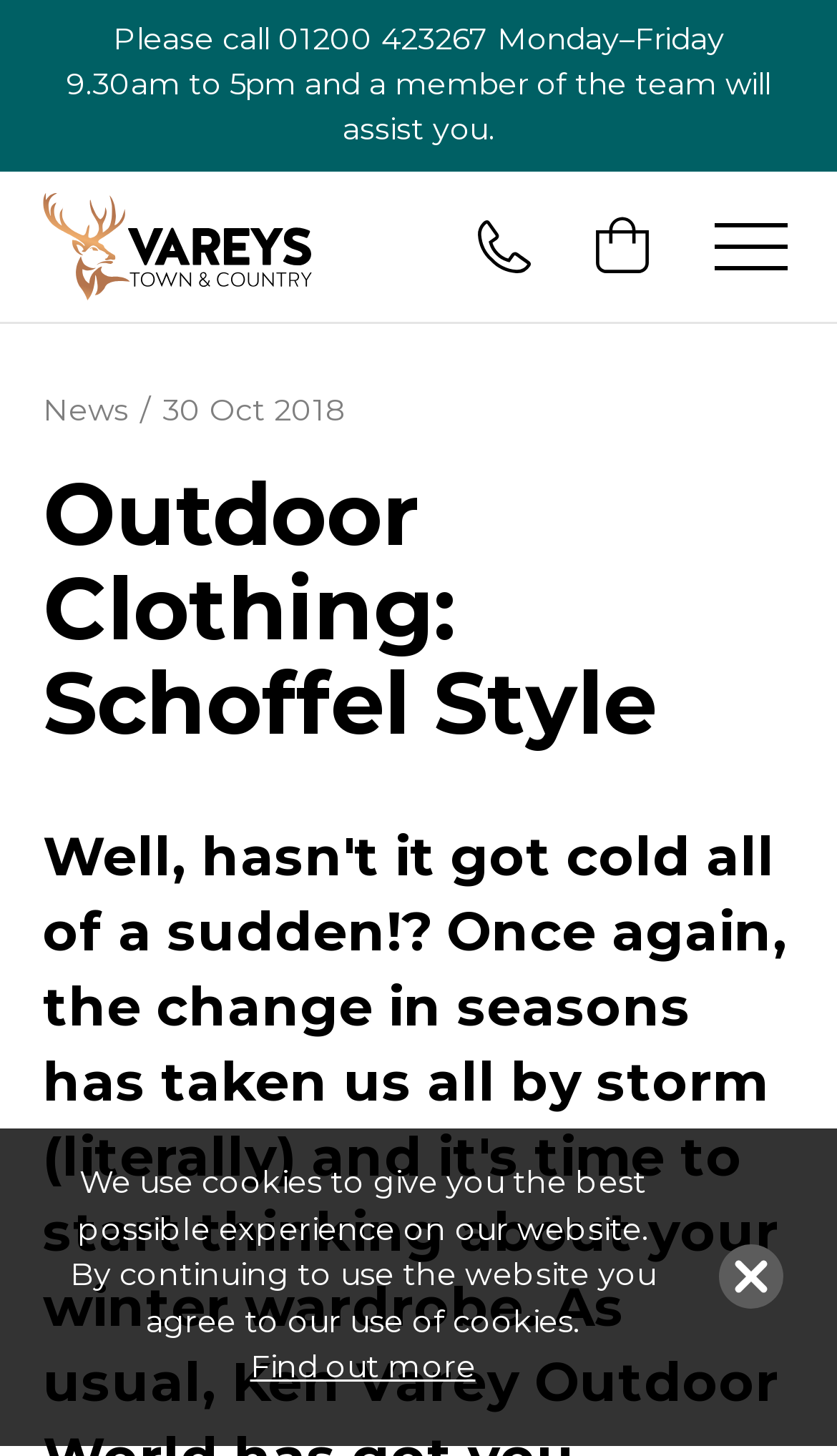Determine the bounding box coordinates of the element's region needed to click to follow the instruction: "Click the button". Provide these coordinates as four float numbers between 0 and 1, formatted as [left, top, right, bottom].

[0.846, 0.14, 0.949, 0.199]